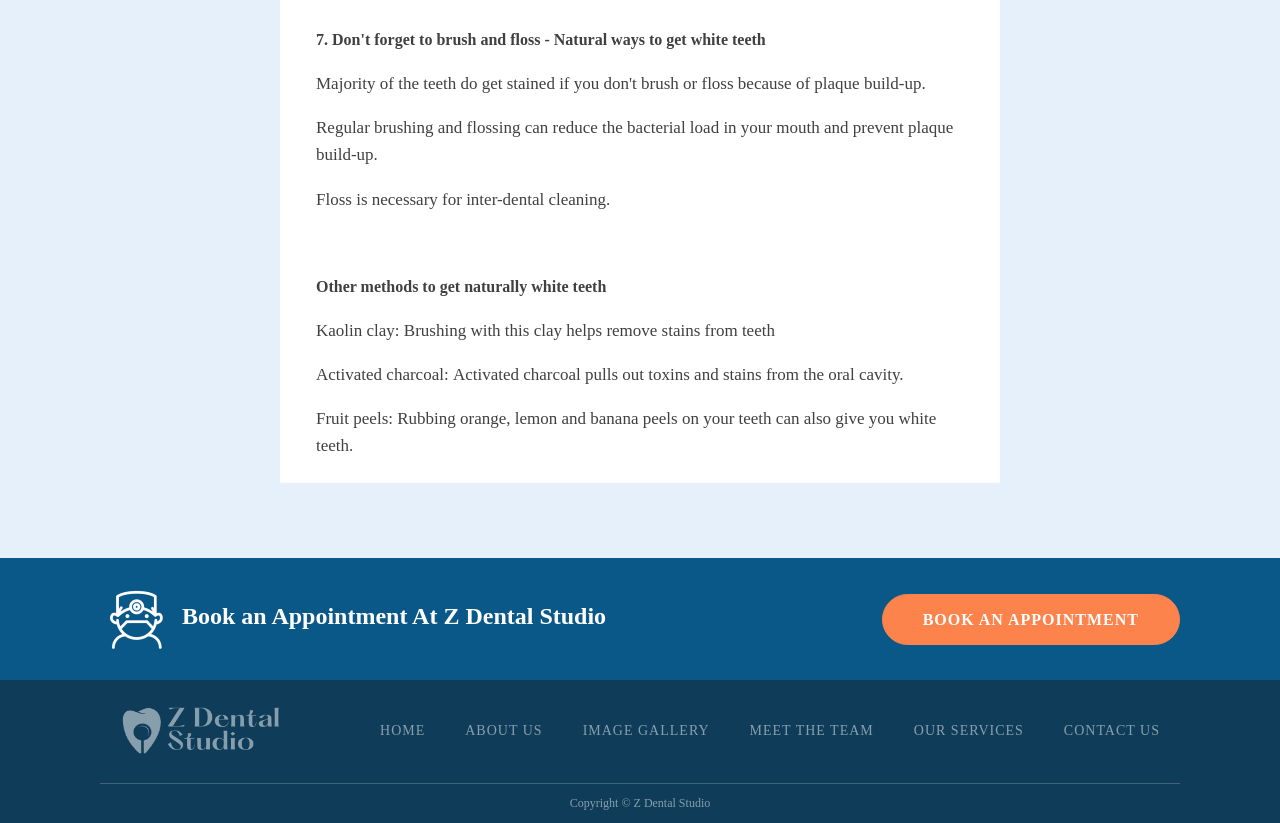Pinpoint the bounding box coordinates of the clickable area necessary to execute the following instruction: "Select the 'Rankings' tab". The coordinates should be given as four float numbers between 0 and 1, namely [left, top, right, bottom].

None